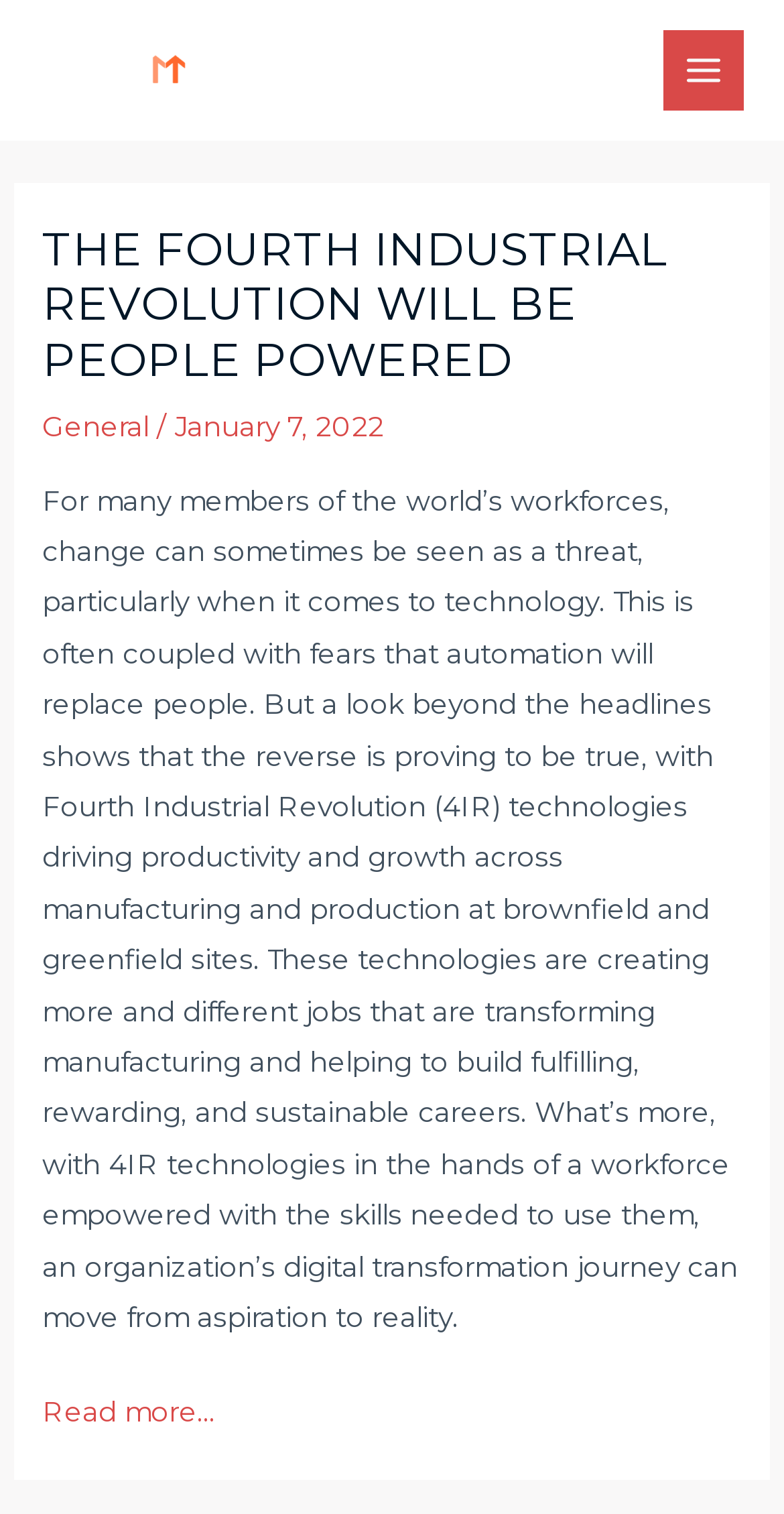Look at the image and write a detailed answer to the question: 
What is the purpose of the 'Read more…' link?

The 'Read more…' link is located at the end of the article summary, and its purpose is to allow users to read the full article by clicking on it, which will likely take them to a new page with the complete article content.